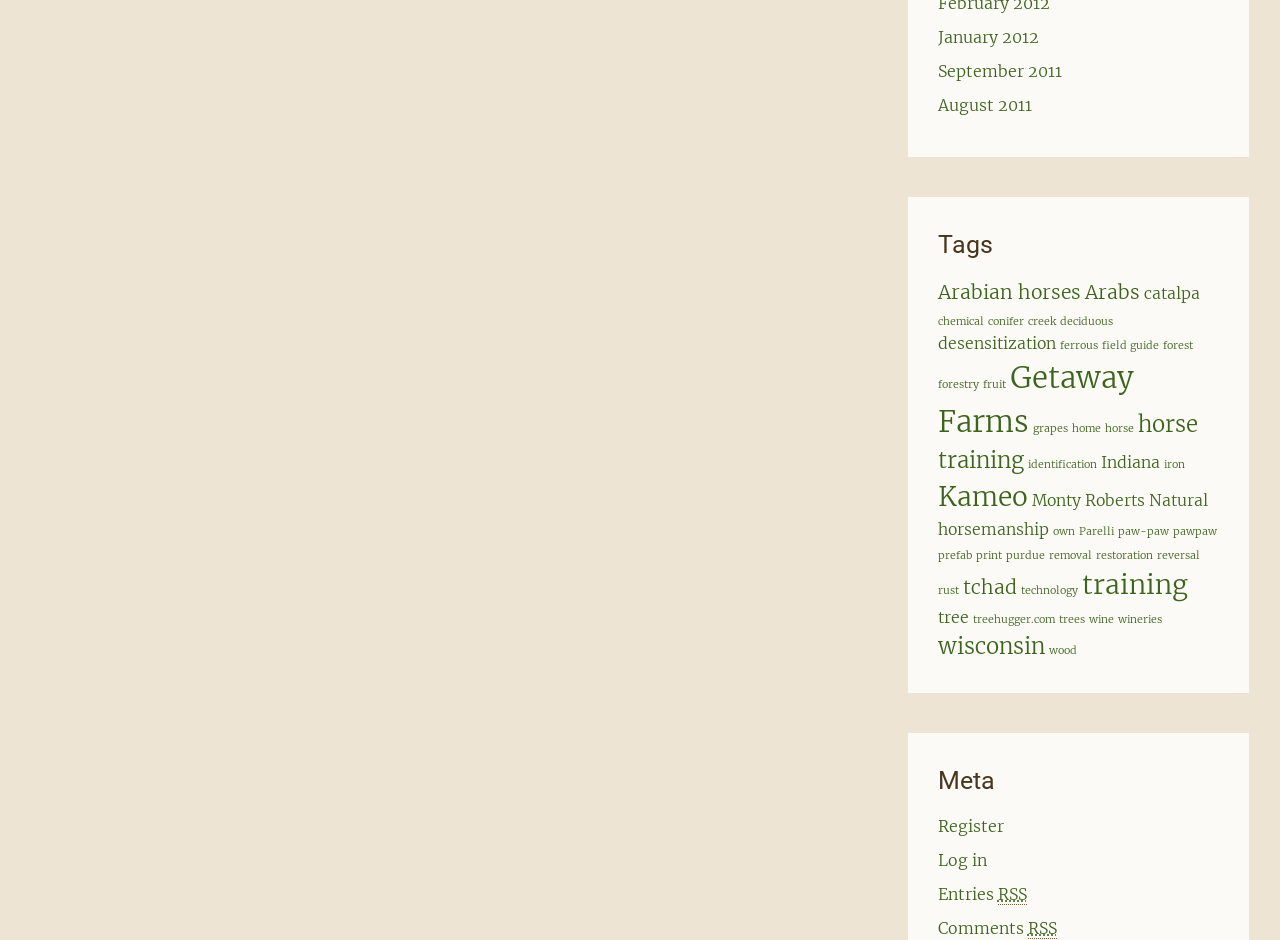Bounding box coordinates should be provided in the format (top-left x, top-left y, bottom-right x, bottom-right y) with all values between 0 and 1. Identify the bounding box for this UI element: tree

[0.733, 0.646, 0.757, 0.667]